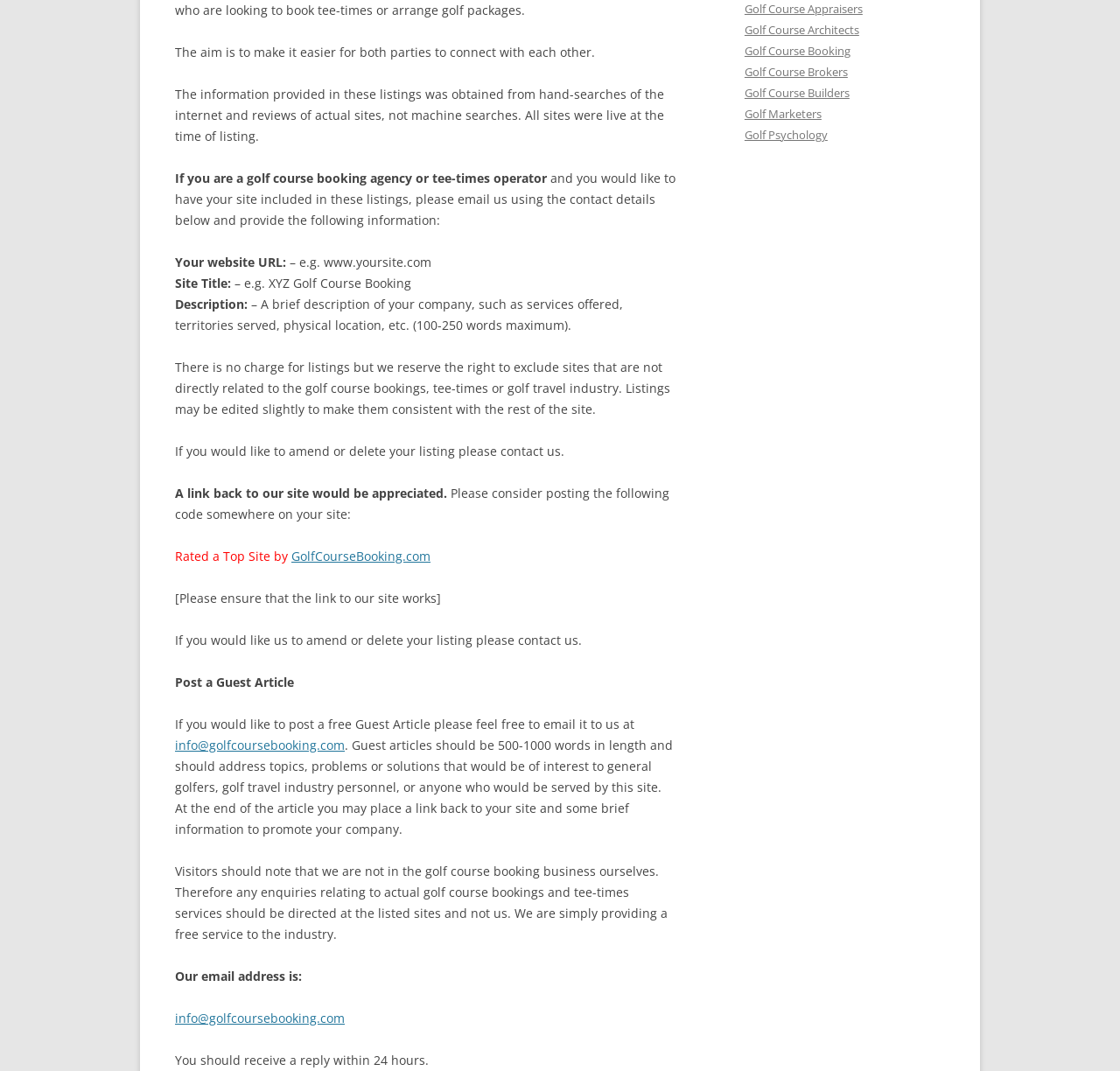Please find the bounding box coordinates (top-left x, top-left y, bottom-right x, bottom-right y) in the screenshot for the UI element described as follows: Golf Psychology

[0.665, 0.118, 0.739, 0.133]